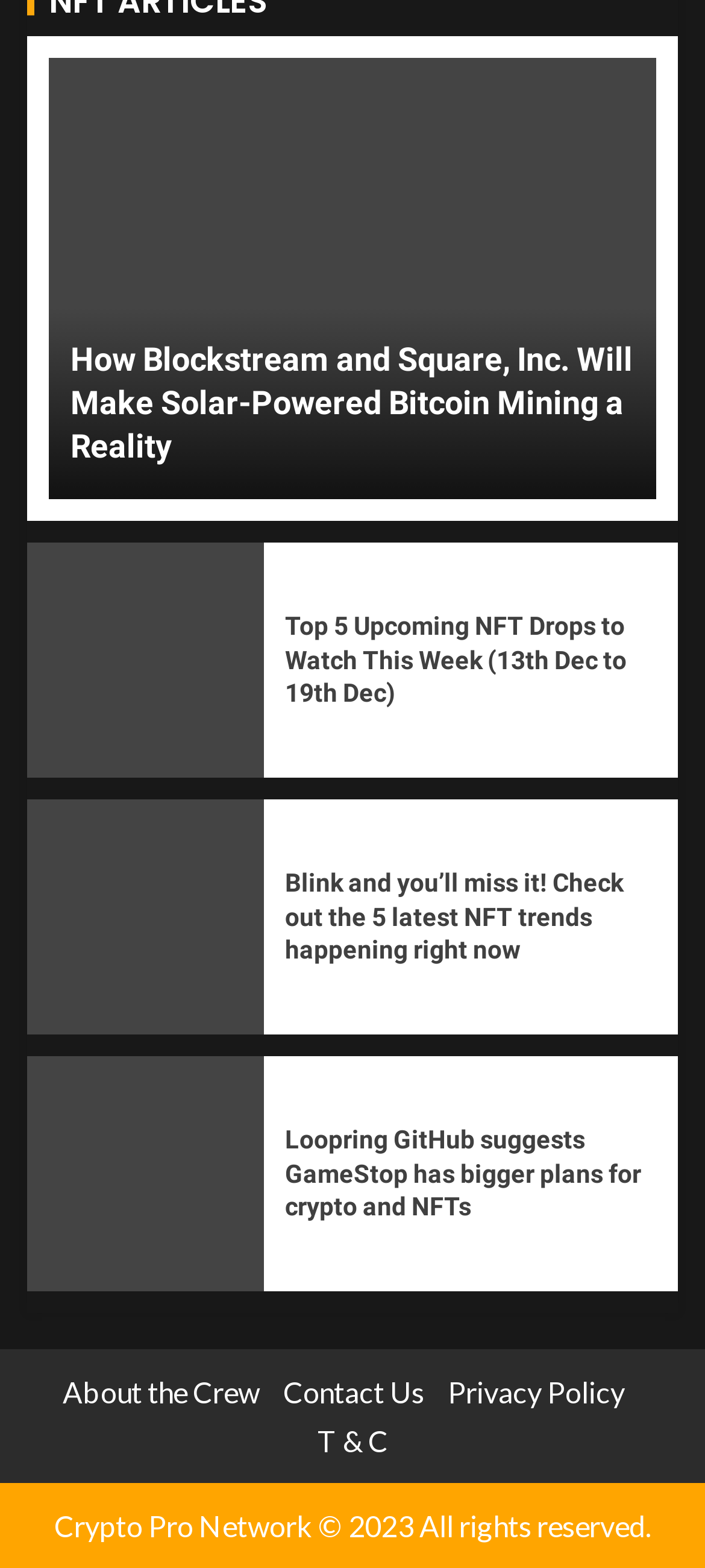Please examine the image and provide a detailed answer to the question: How many articles are on the webpage?

I counted the number of headings on the webpage, which are 'How Blockstream and Square, Inc. Will Make Solar-Powered Bitcoin Mining a Reality', 'Top 5 Upcoming NFT Drops to Watch This Week (13th Dec to 19th Dec)', 'Blink and you’ll miss it! Check out the 5 latest NFT trends happening right now', 'Loopring GitHub suggests GameStop has bigger plans for crypto and NFTs', and there are 5 links corresponding to these headings, so there are 5 articles on the webpage.